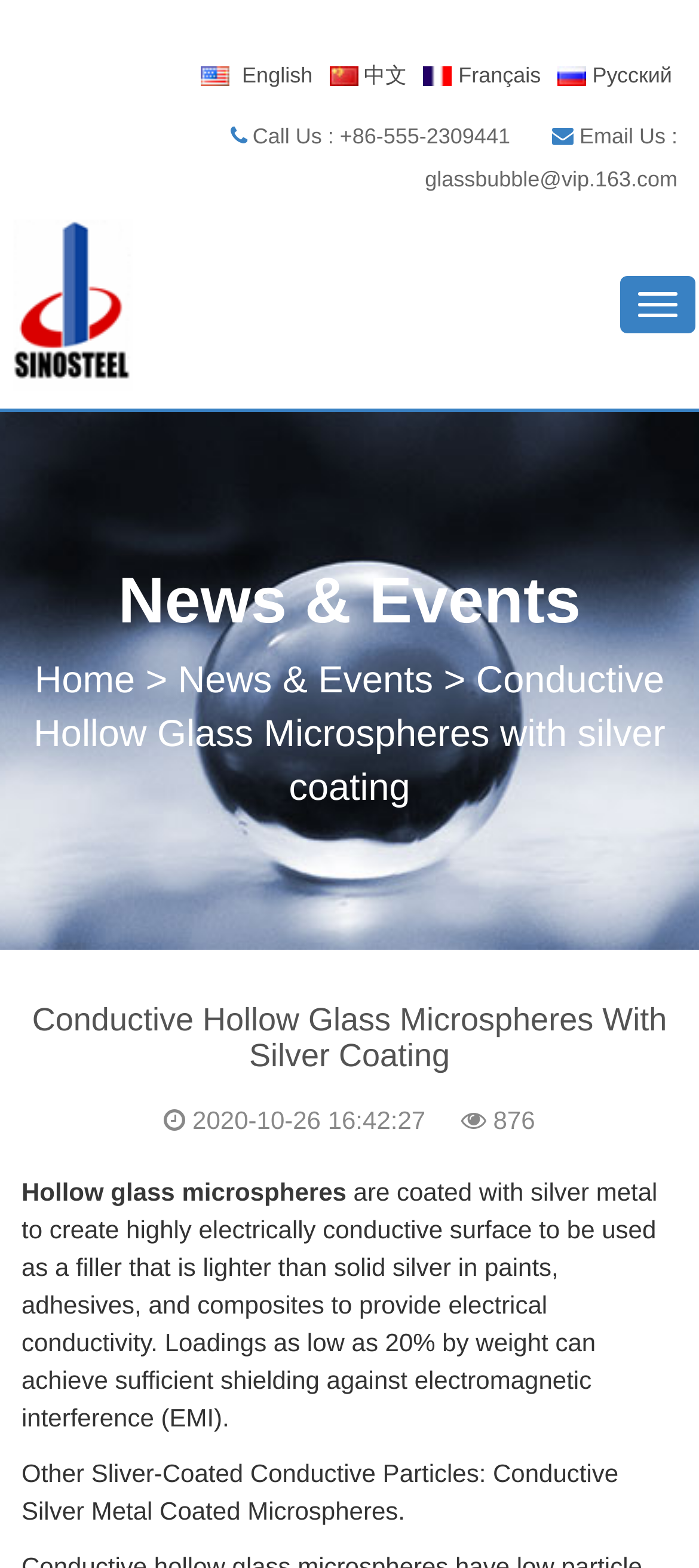Identify the bounding box for the UI element described as: "Toggle navigation". The coordinates should be four float numbers between 0 and 1, i.e., [left, top, right, bottom].

[0.887, 0.176, 0.995, 0.213]